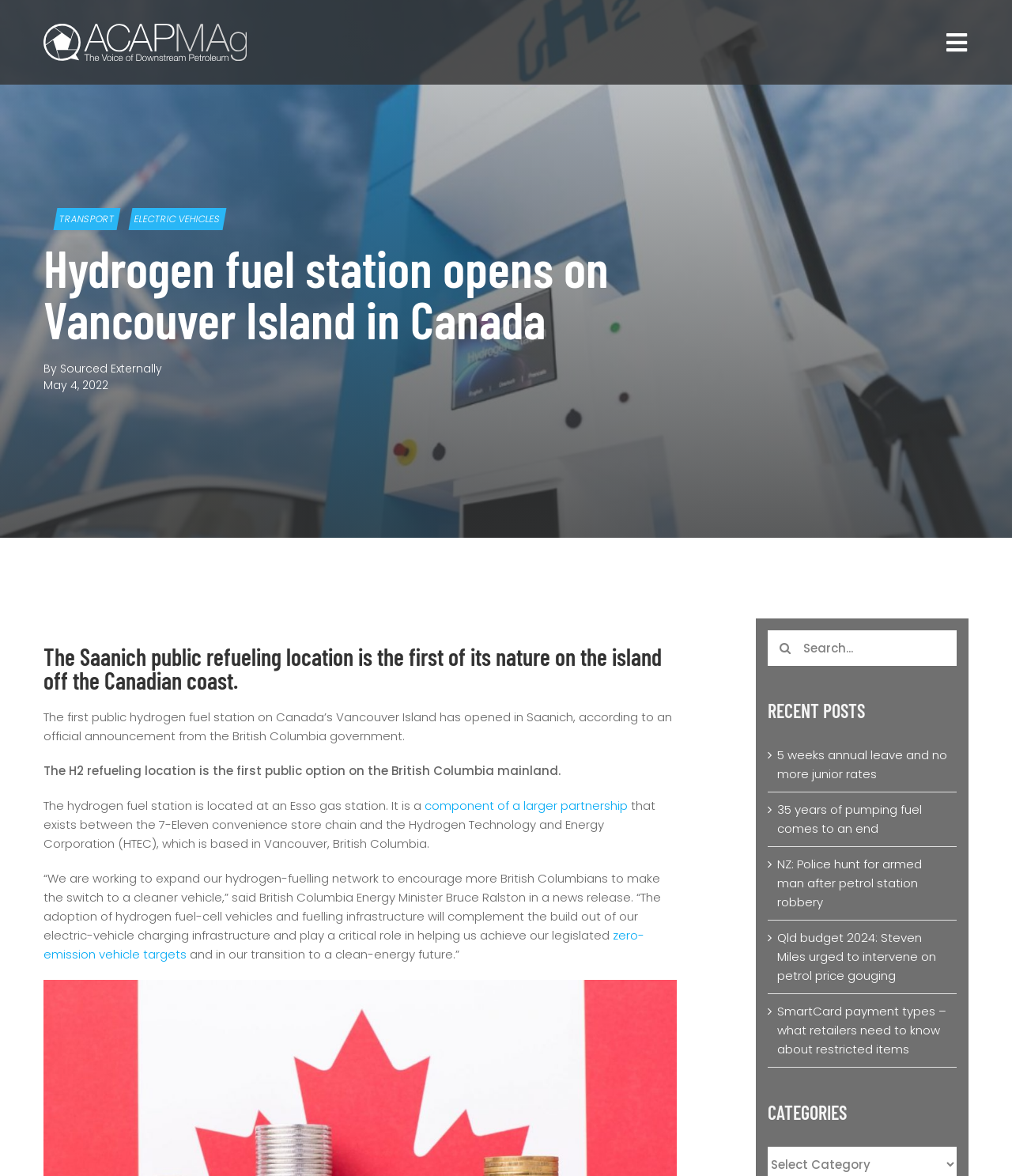Please identify the bounding box coordinates of the area that needs to be clicked to fulfill the following instruction: "Click the navigation menu."

[0.281, 0.026, 0.957, 0.046]